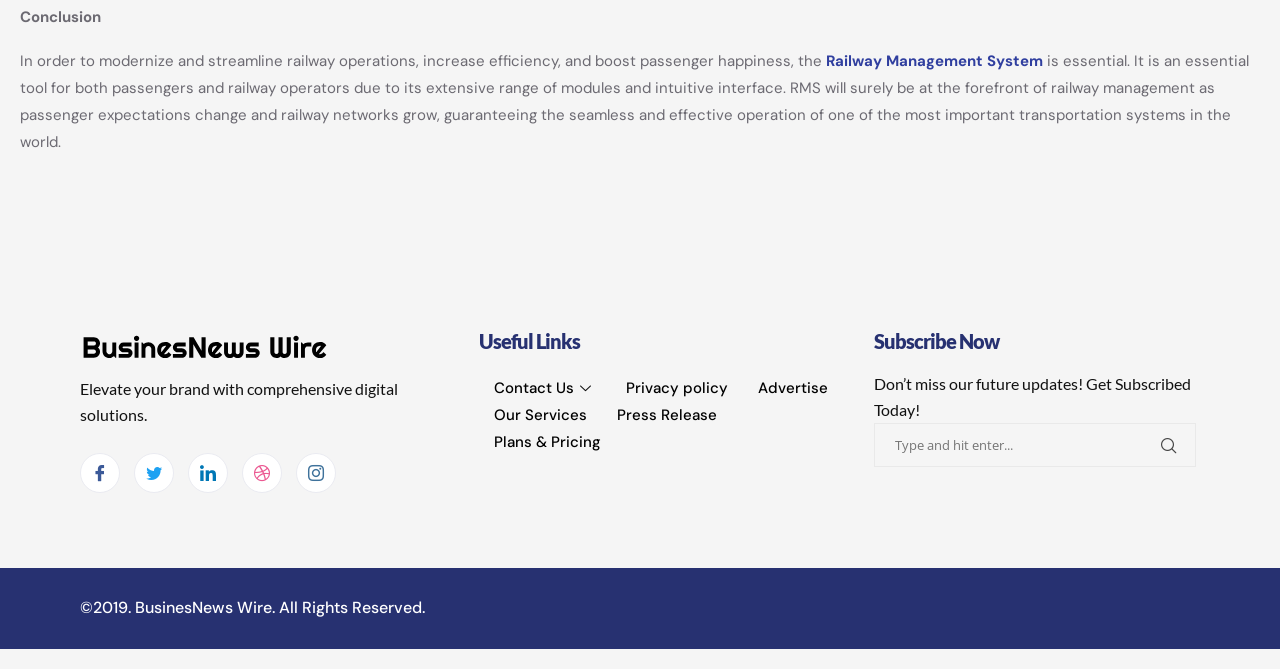Provide the bounding box coordinates for the area that should be clicked to complete the instruction: "View Press Release".

[0.47, 0.6, 0.572, 0.64]